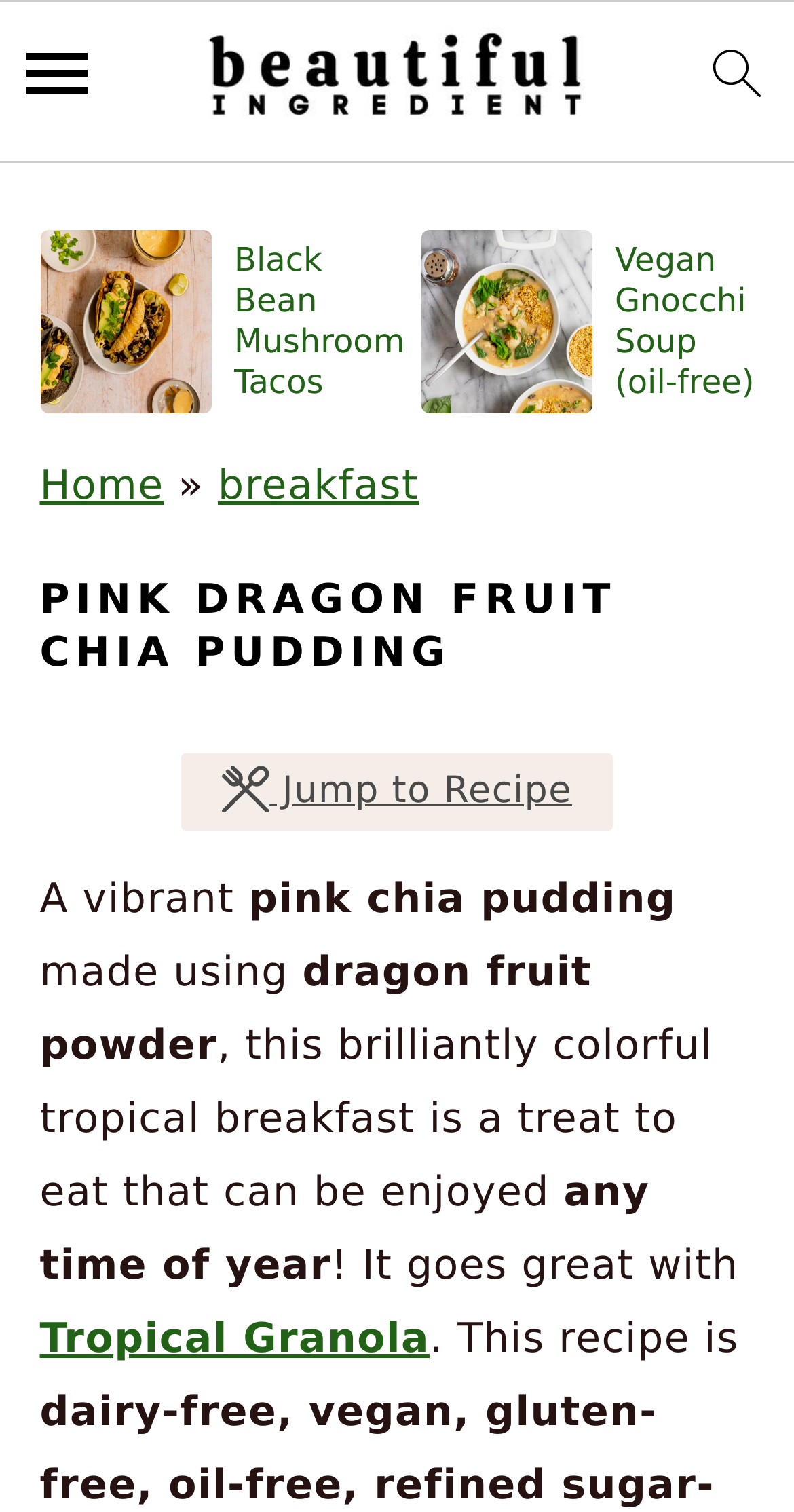Use the details in the image to answer the question thoroughly: 
What is the purpose of the 'Jump to Recipe' link?

I inferred the purpose of the link by its text 'Jump to Recipe' which implies that clicking on it will take the user directly to the recipe section of the webpage.